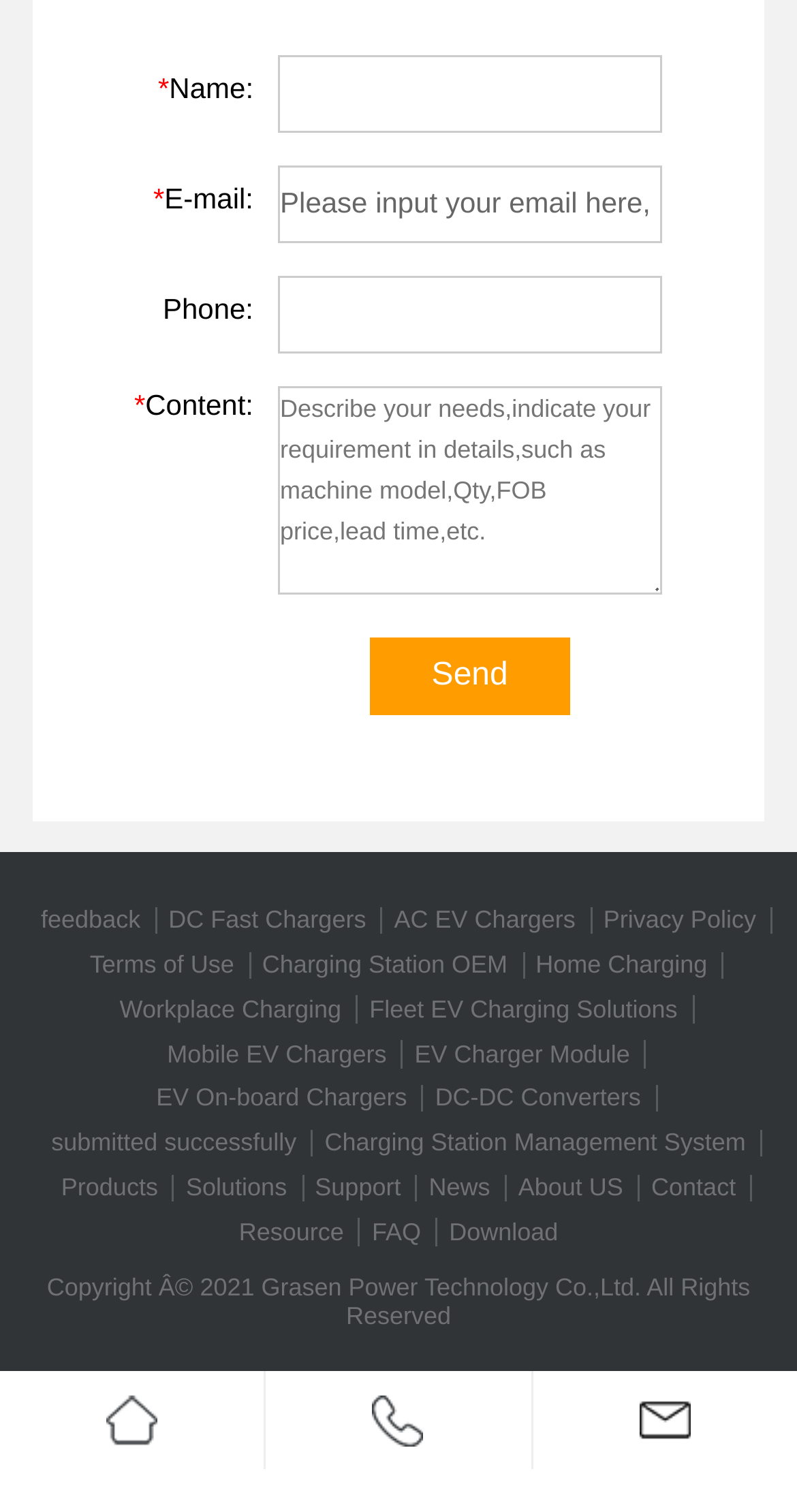What is the company name mentioned on this webpage?
Please answer the question with as much detail and depth as you can.

The company name is mentioned in the copyright notice at the bottom of the webpage, which indicates that the website is owned or operated by Grasen Power Technology Co.,Ltd.